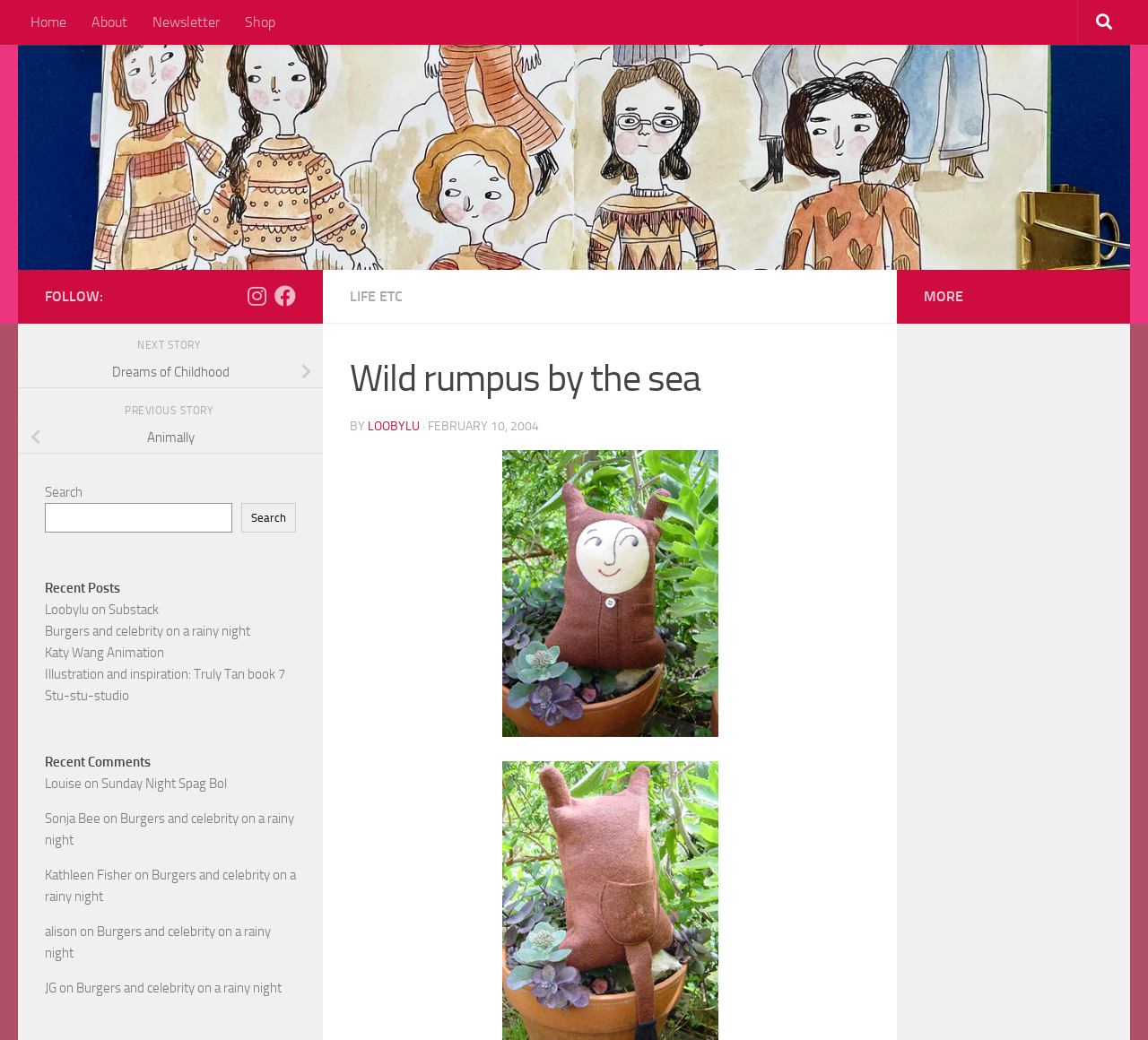Can you determine the bounding box coordinates of the area that needs to be clicked to fulfill the following instruction: "Read the 'Recent Posts'"?

[0.039, 0.555, 0.258, 0.576]